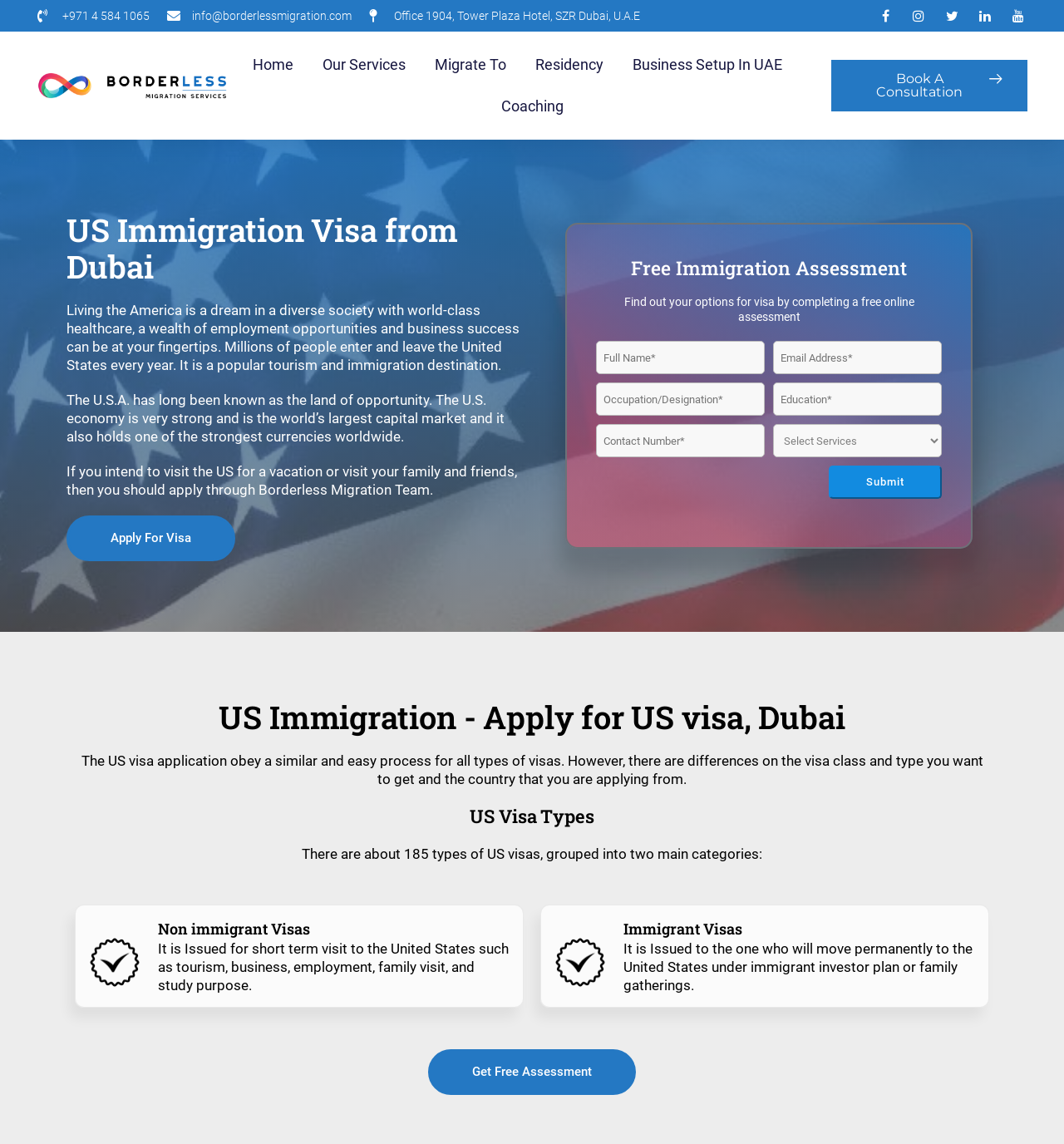How many types of US visas are there?
Give a detailed response to the question by analyzing the screenshot.

The webpage mentions that there are about 185 types of US visas, which are grouped into two main categories: non-immigrant visas and immigrant visas.